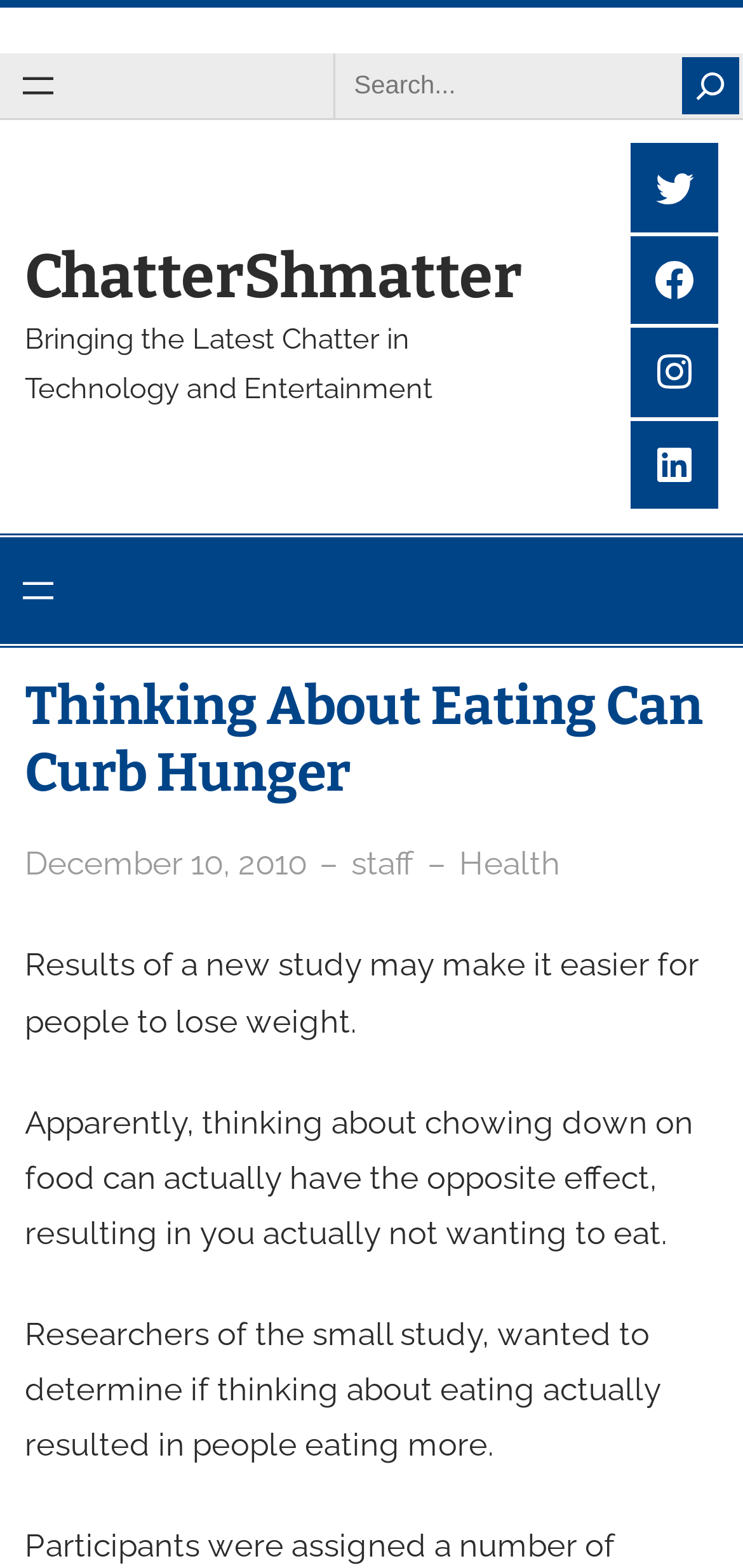Please identify the bounding box coordinates of where to click in order to follow the instruction: "Search for something".

[0.477, 0.036, 0.91, 0.073]